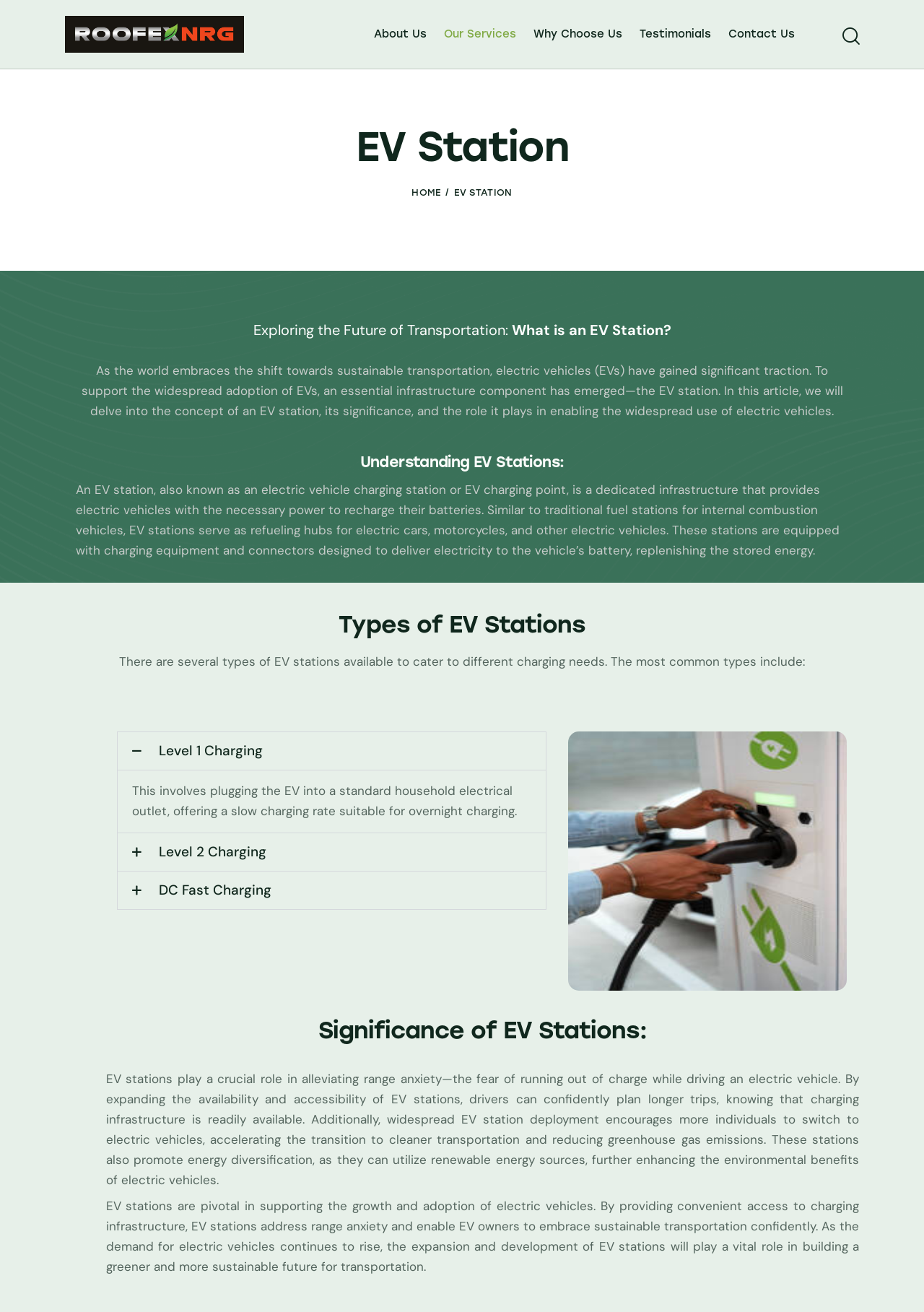Locate the bounding box coordinates for the element described below: "Home". The coordinates must be four float values between 0 and 1, formatted as [left, top, right, bottom].

[0.446, 0.142, 0.478, 0.156]